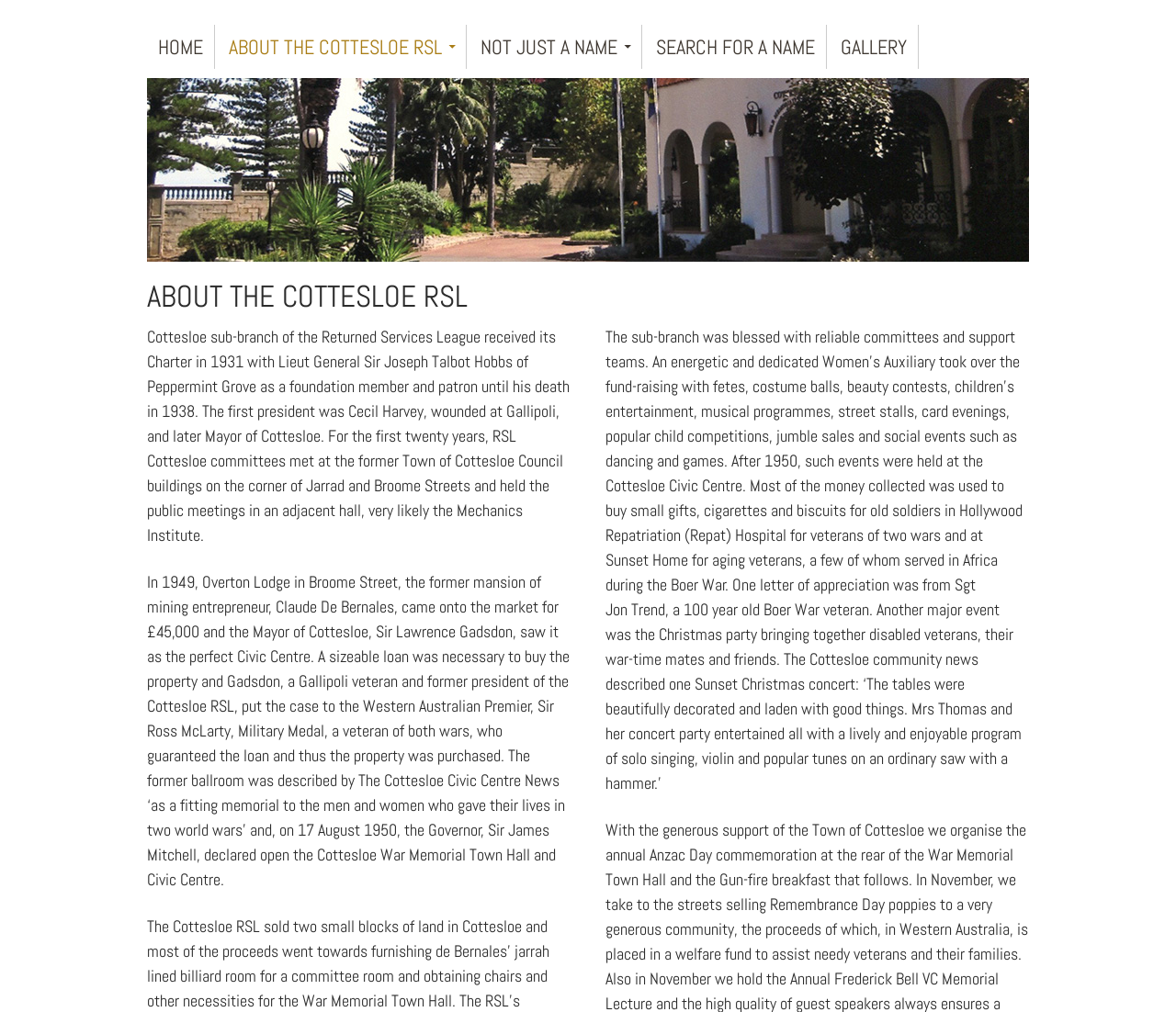Detail the various sections and features present on the webpage.

The webpage is about the Cottesloe RSL, a sub-branch of the Returned Services League. At the top, there is a navigation menu with links to "HOME", "ABOUT THE COTTESLOE RSL", "NOT JUST A NAME", "SEARCH FOR A NAME", and "GALLERY". Below the navigation menu, there is a heading "ABOUT THE COTTESLOE RSL" that spans almost the entire width of the page.

The main content of the page is divided into three paragraphs of text. The first paragraph describes the history of the Cottesloe RSL, including its charter in 1931 and its early years. The second paragraph tells the story of how the RSL acquired its current premises, Overton Lodge, in 1949 and how it was converted into a Civic Centre. The third paragraph highlights the role of the Women's Auxiliary in fundraising and supporting veterans, including organizing events and visiting hospitals.

The text is arranged in a single column, with each paragraph flowing into the next. There are no images on the page. The overall layout is simple and easy to follow, with clear headings and concise text.